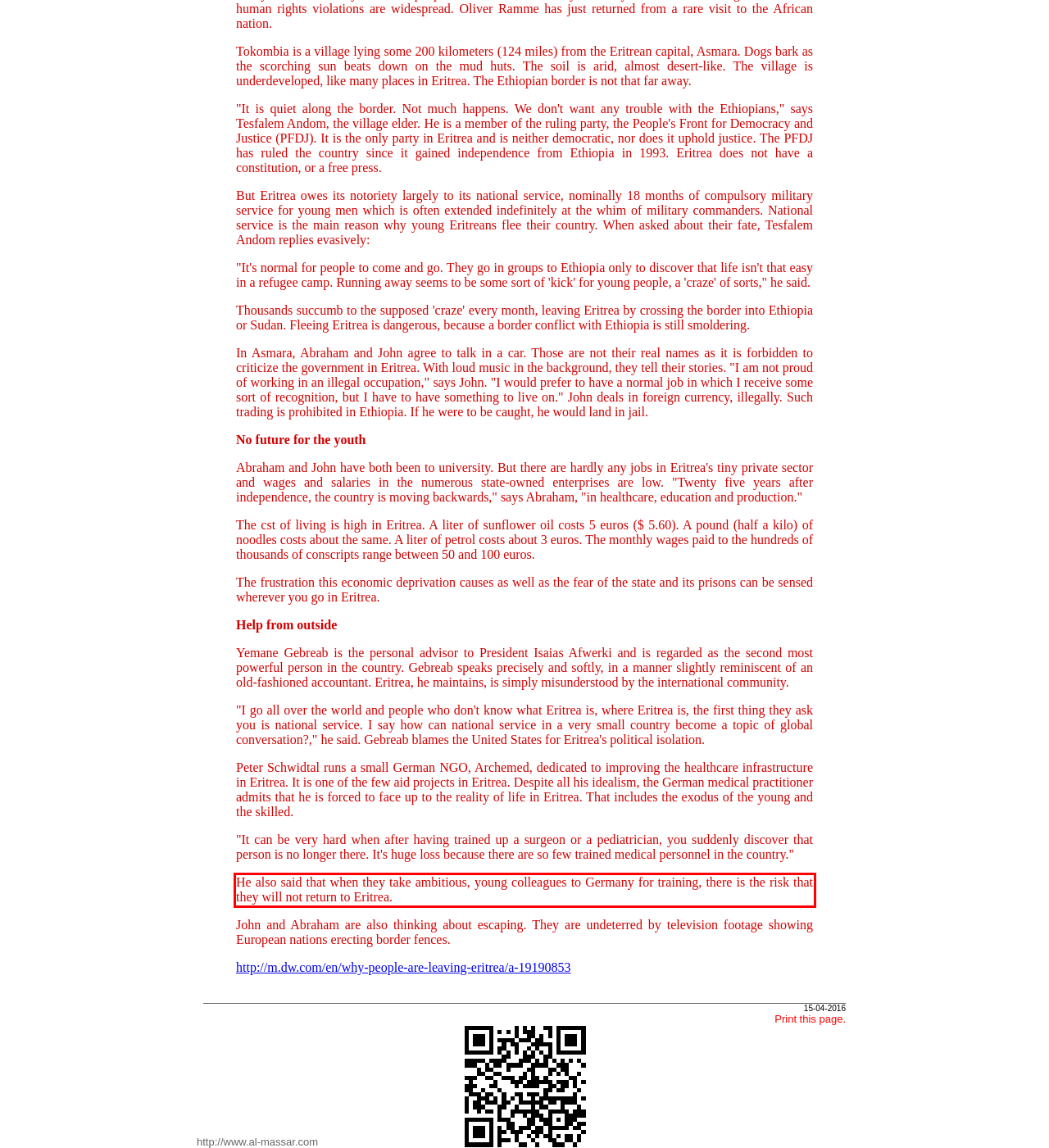Given a screenshot of a webpage containing a red rectangle bounding box, extract and provide the text content found within the red bounding box.

He also said that when they take ambitious, young colleagues to Germany for training, there is the risk that they will not return to Eritrea.